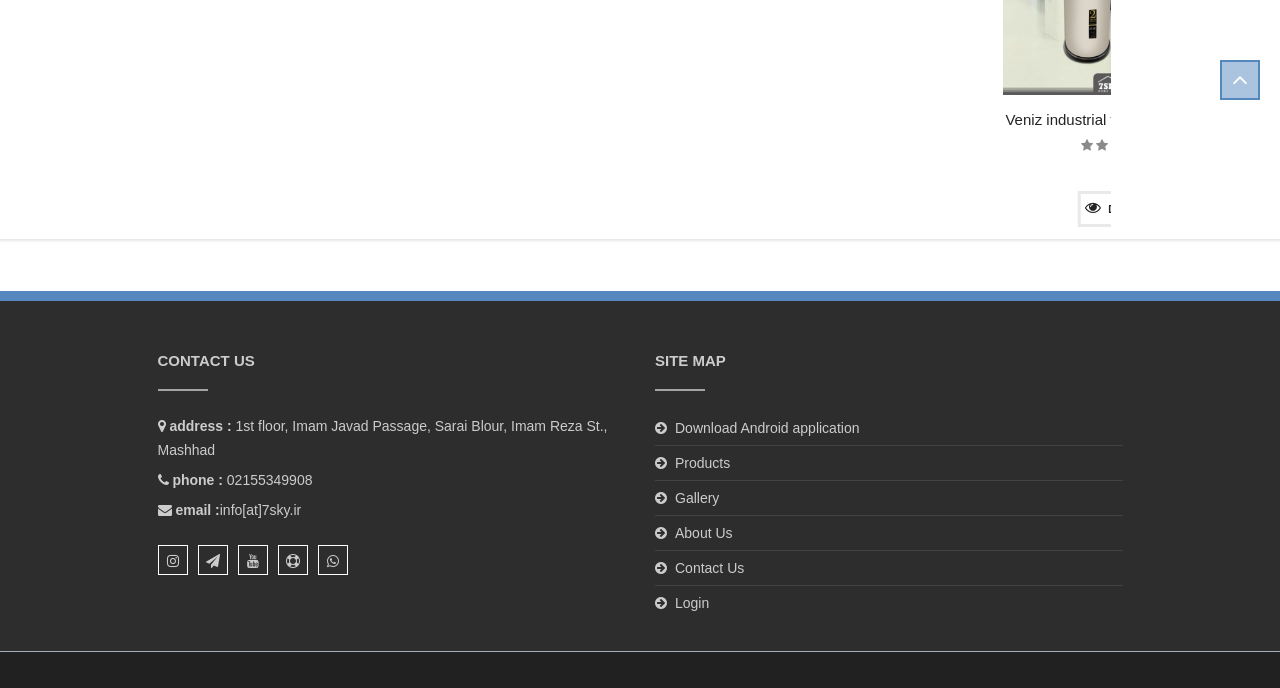Determine the bounding box coordinates for the area that needs to be clicked to fulfill this task: "Call the phone number". The coordinates must be given as four float numbers between 0 and 1, i.e., [left, top, right, bottom].

[0.177, 0.686, 0.244, 0.709]